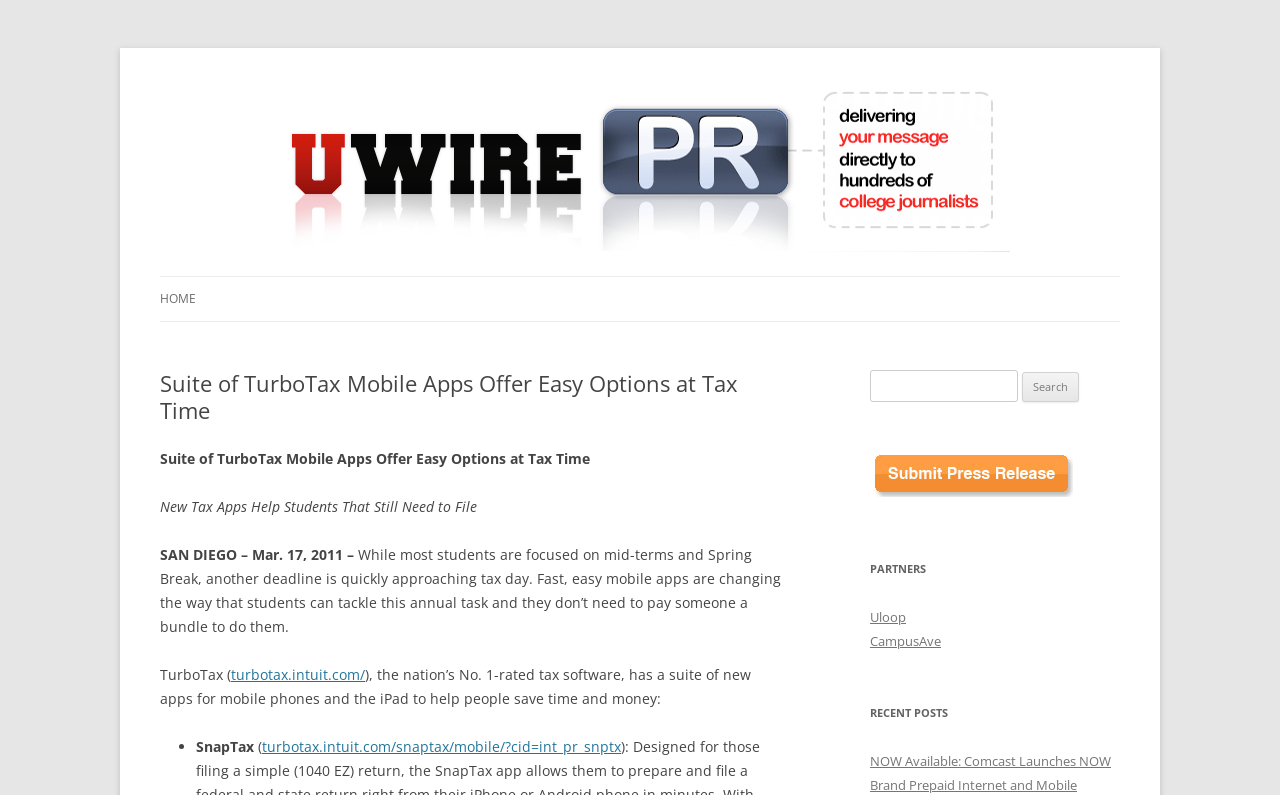Please identify the bounding box coordinates of the element on the webpage that should be clicked to follow this instruction: "Visit TurboTax website". The bounding box coordinates should be given as four float numbers between 0 and 1, formatted as [left, top, right, bottom].

[0.18, 0.837, 0.285, 0.86]